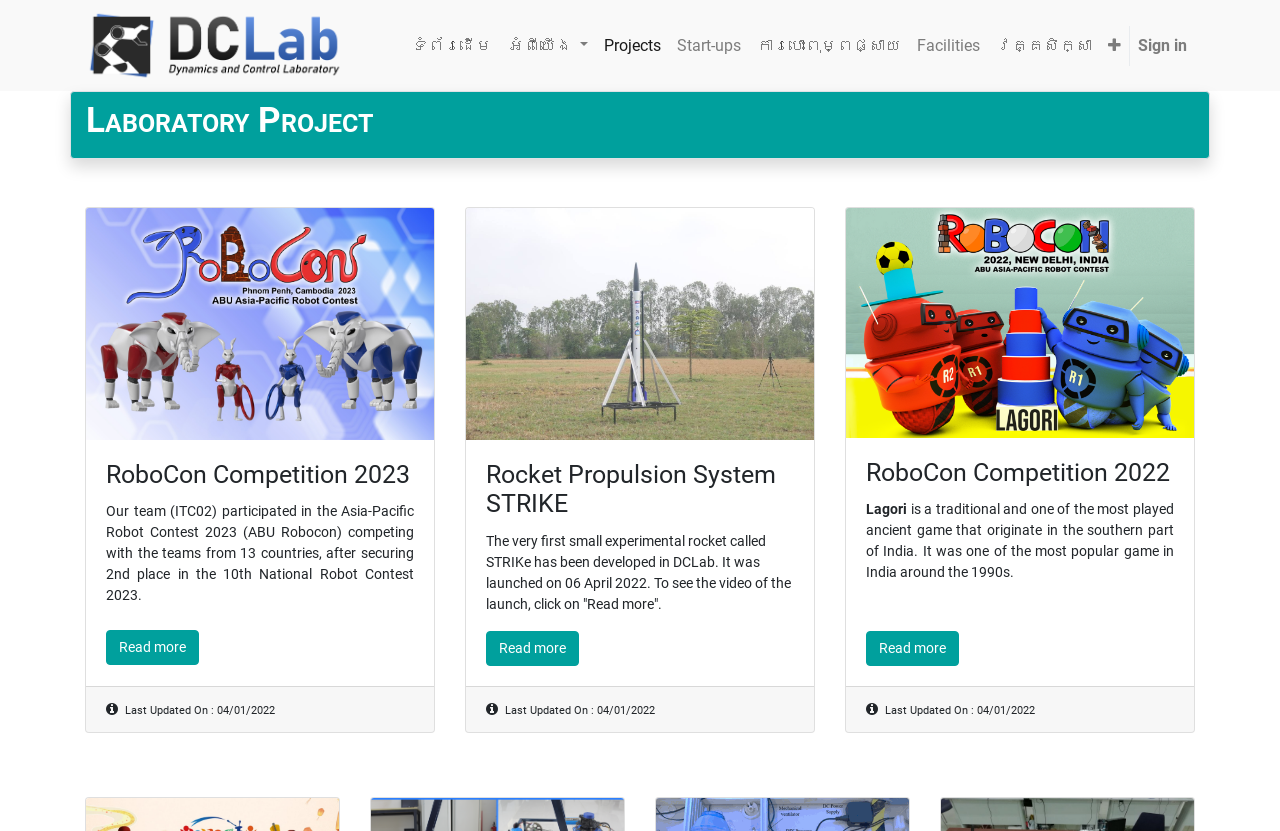Provide a short, one-word or phrase answer to the question below:
What is the theme of the project 'RoboCon Competition 2023'?

Robot Contest